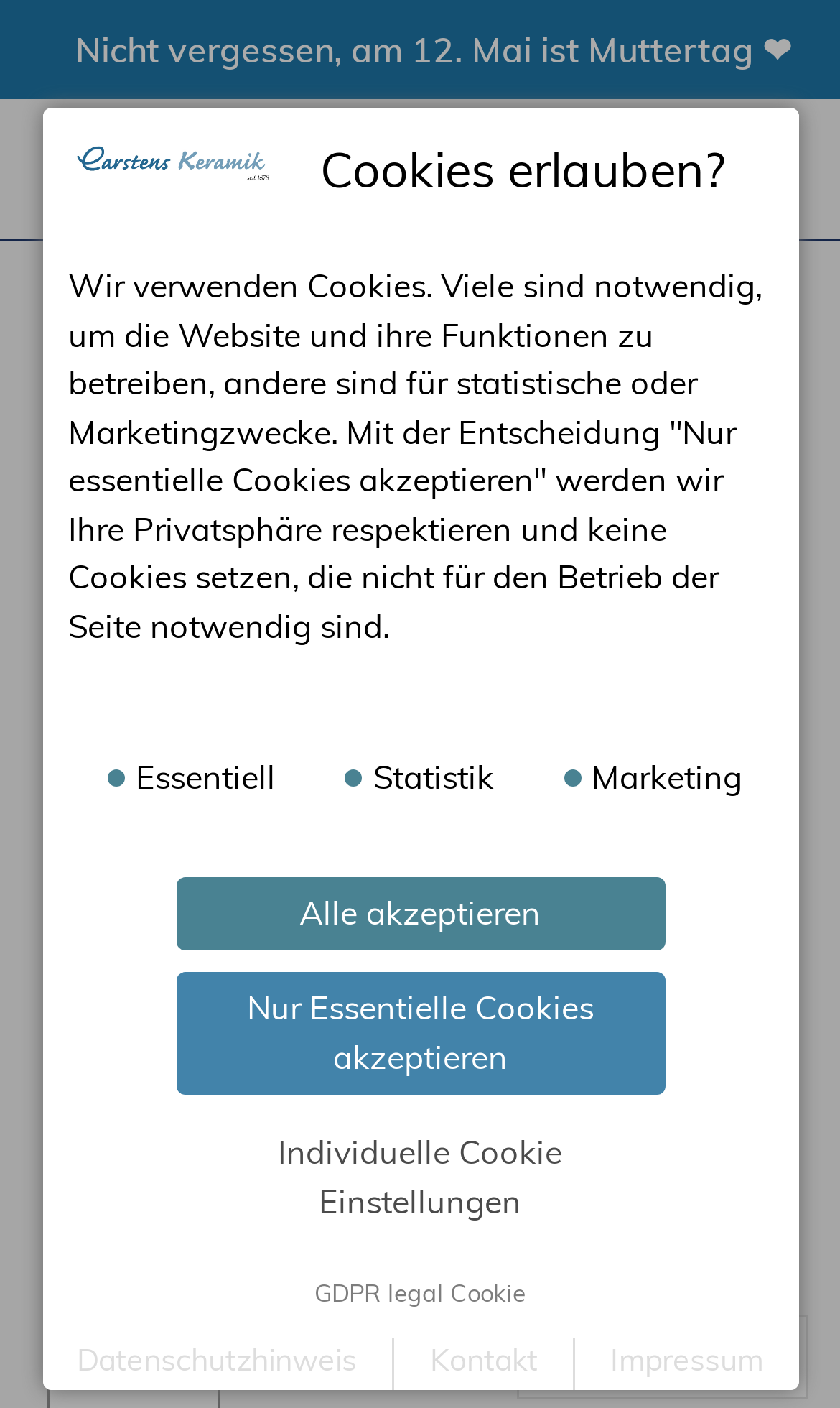Provide the bounding box coordinates of the section that needs to be clicked to accomplish the following instruction: "Switch to English."

[0.615, 0.934, 0.962, 0.993]